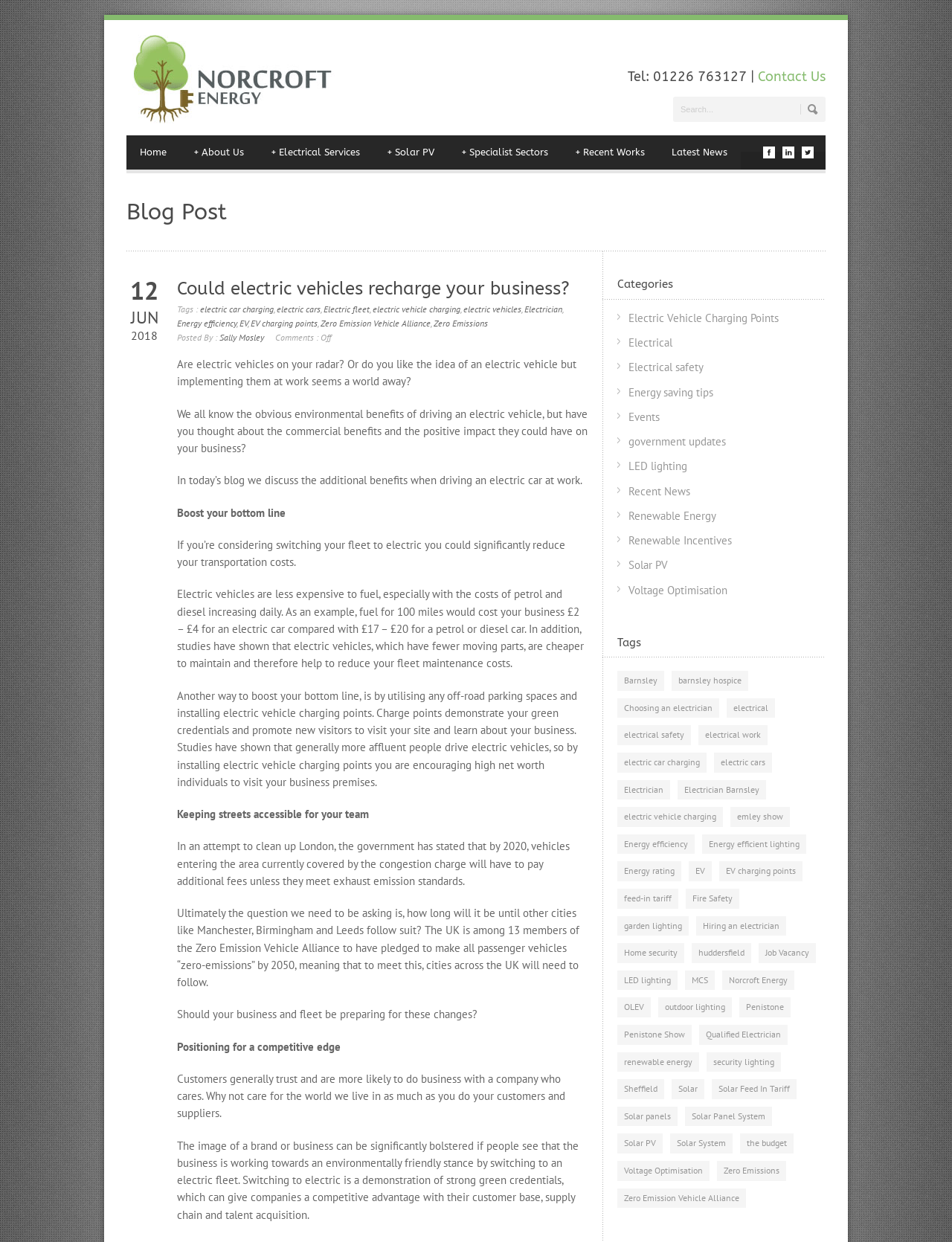Determine the bounding box coordinates of the clickable element to achieve the following action: 'Search for something'. Provide the coordinates as four float values between 0 and 1, formatted as [left, top, right, bottom].

[0.707, 0.078, 0.867, 0.098]